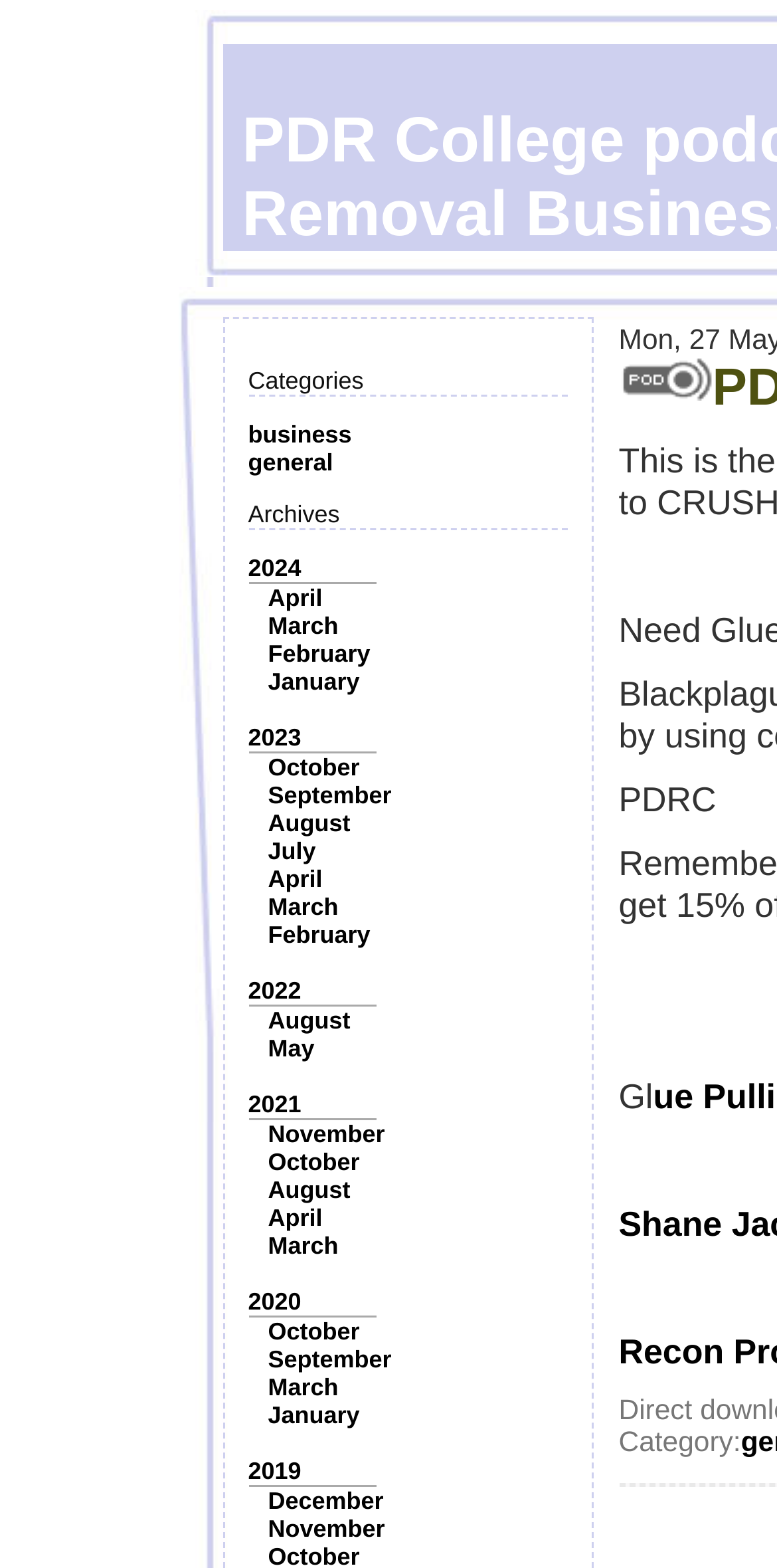Locate the bounding box coordinates of the element that should be clicked to execute the following instruction: "Go to the 'April' page".

[0.345, 0.372, 0.415, 0.39]